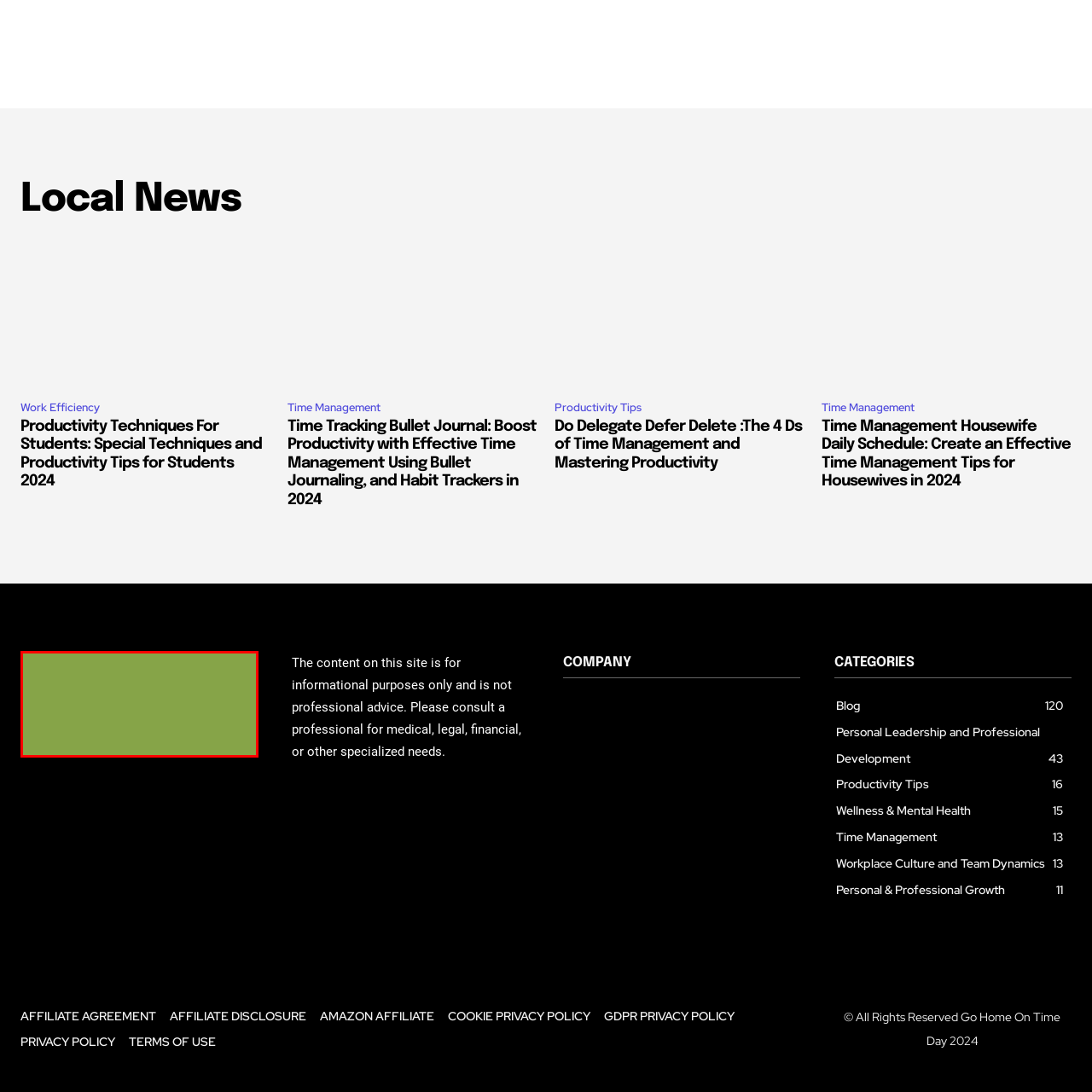Inspect the picture enclosed by the red border, What is the color of the background? Provide your answer as a single word or phrase.

Vibrant green